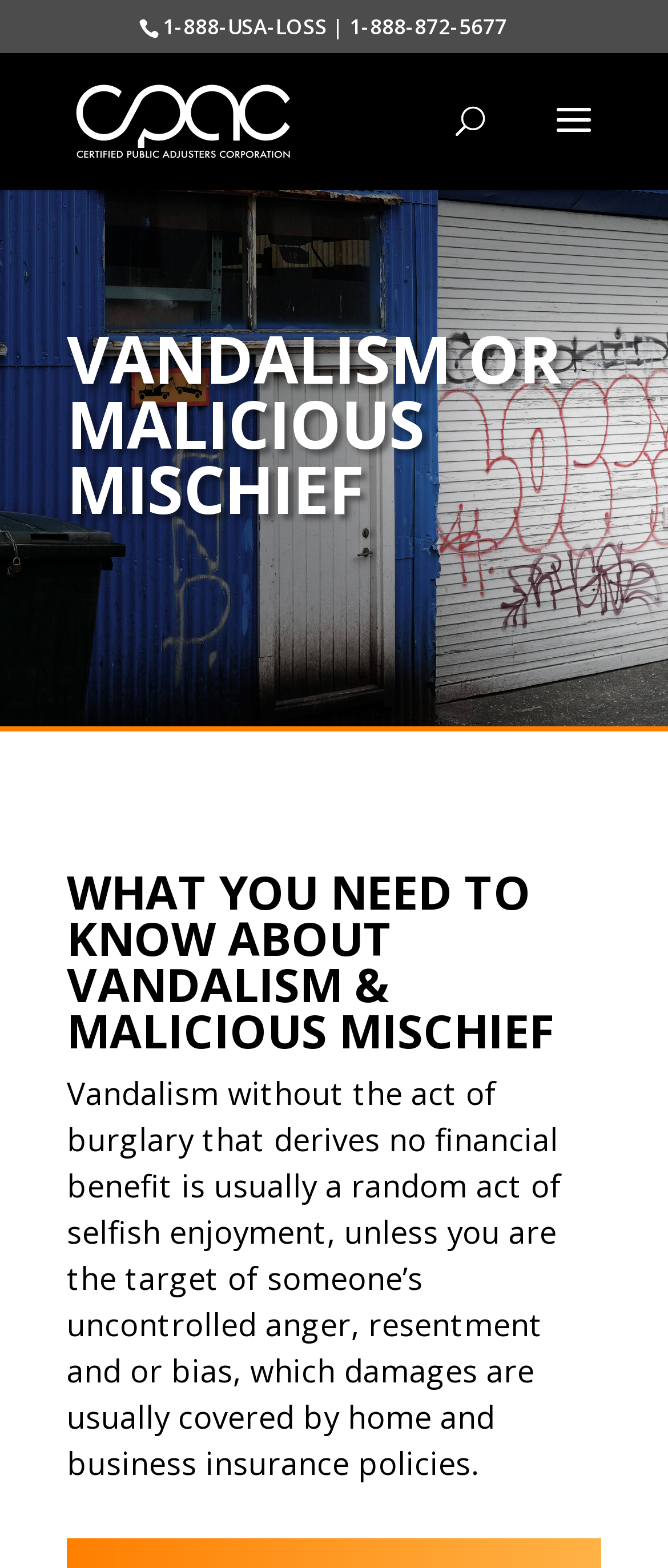Use the details in the image to answer the question thoroughly: 
What is the phone number on the top?

I found the phone number by looking at the top section of the webpage, where I saw a static text element with the phone number '1-888-USA-LOSS | 1-888-872-5677'.